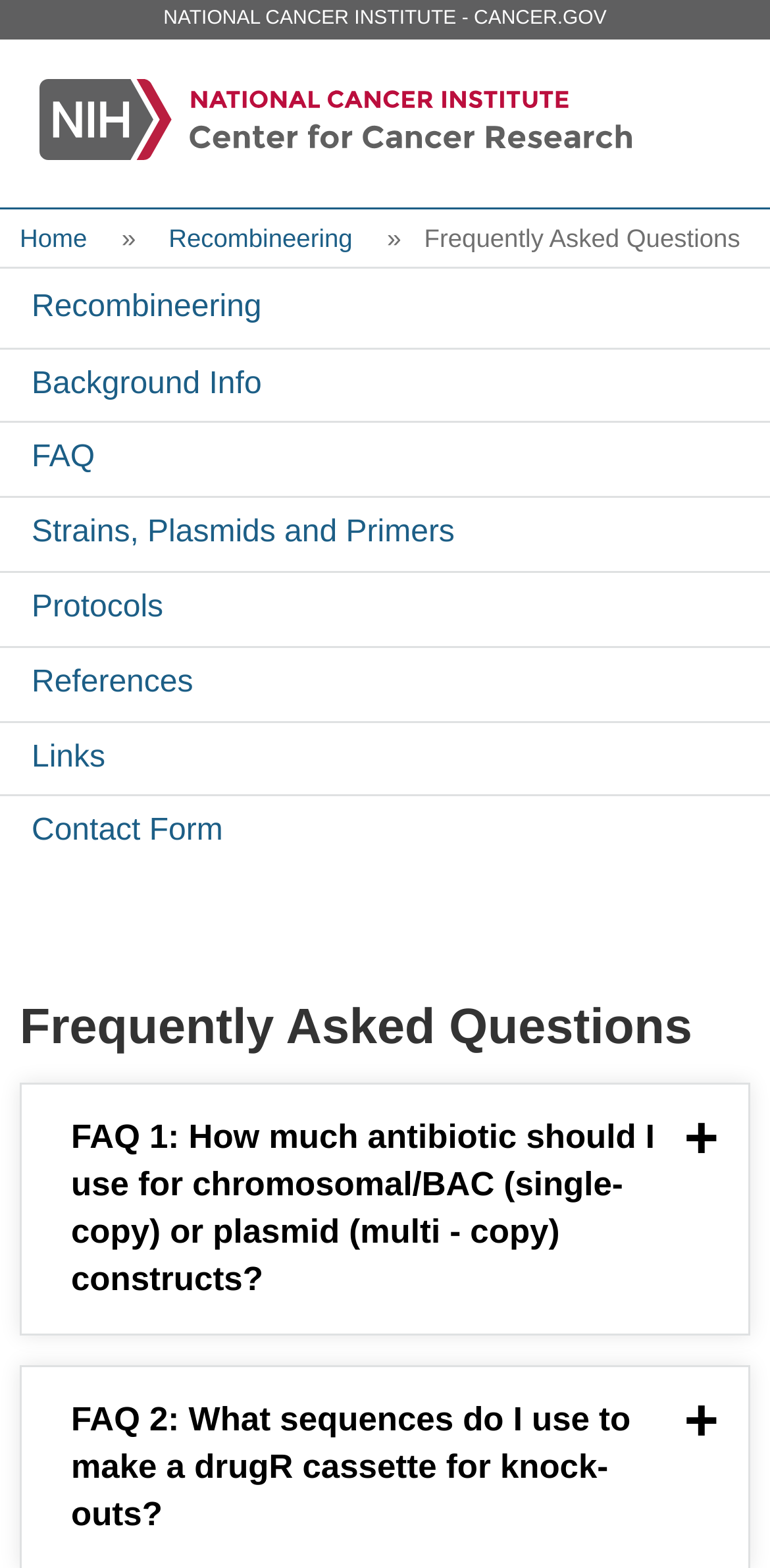Locate the coordinates of the bounding box for the clickable region that fulfills this instruction: "Go to the 'Background Info' page".

[0.0, 0.222, 1.0, 0.269]